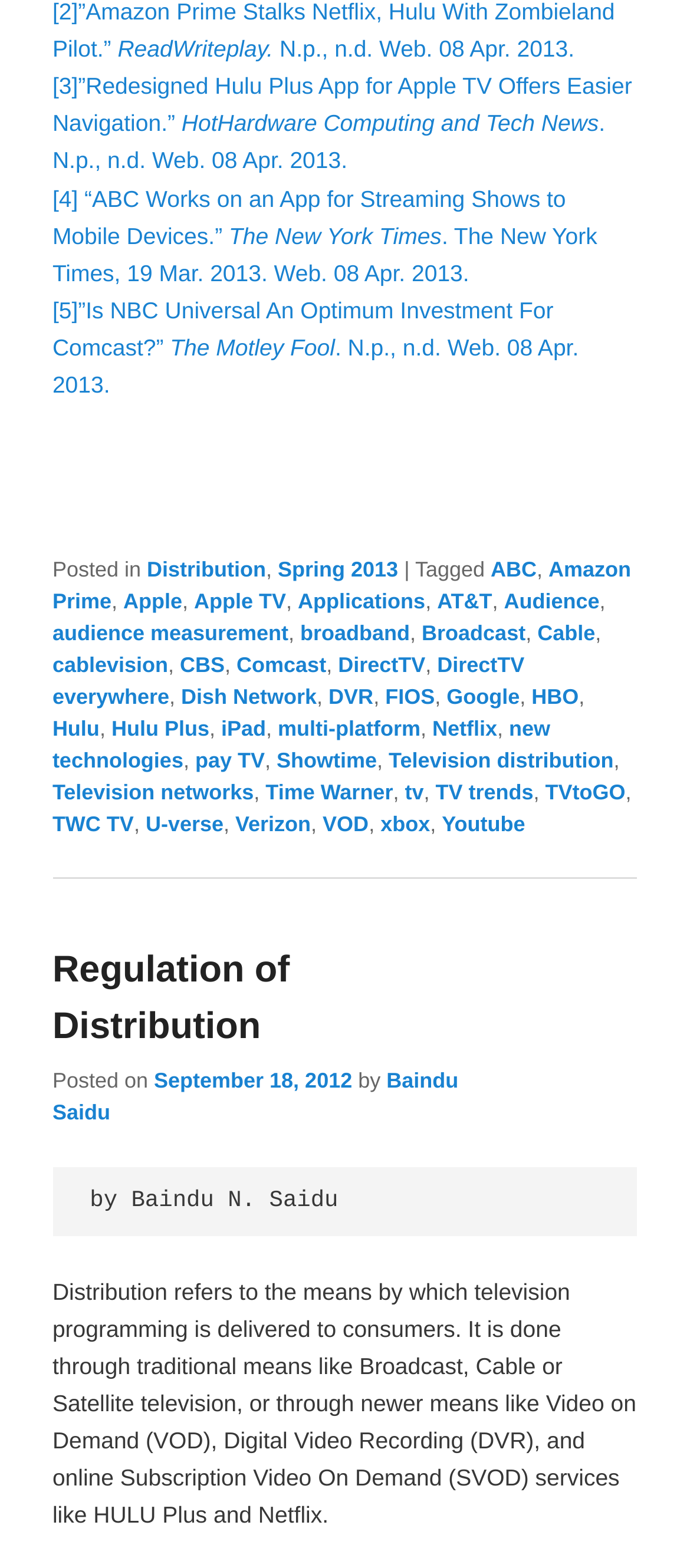Identify the bounding box coordinates of the clickable region required to complete the instruction: "Click on the link to learn more about ABC". The coordinates should be given as four float numbers within the range of 0 and 1, i.e., [left, top, right, bottom].

[0.711, 0.355, 0.778, 0.371]